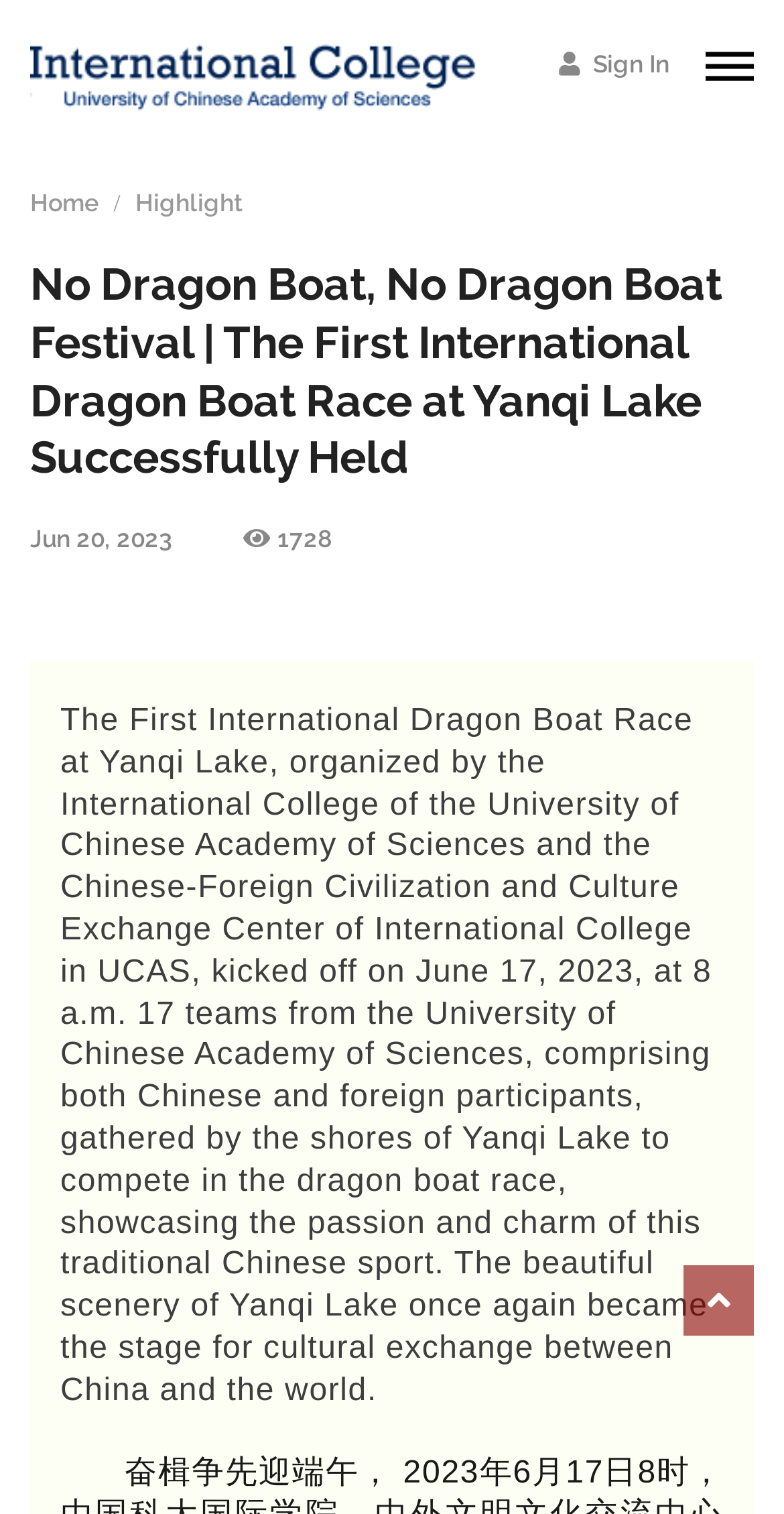Reply to the question below using a single word or brief phrase:
What is the date of the dragon boat race?

June 17, 2023